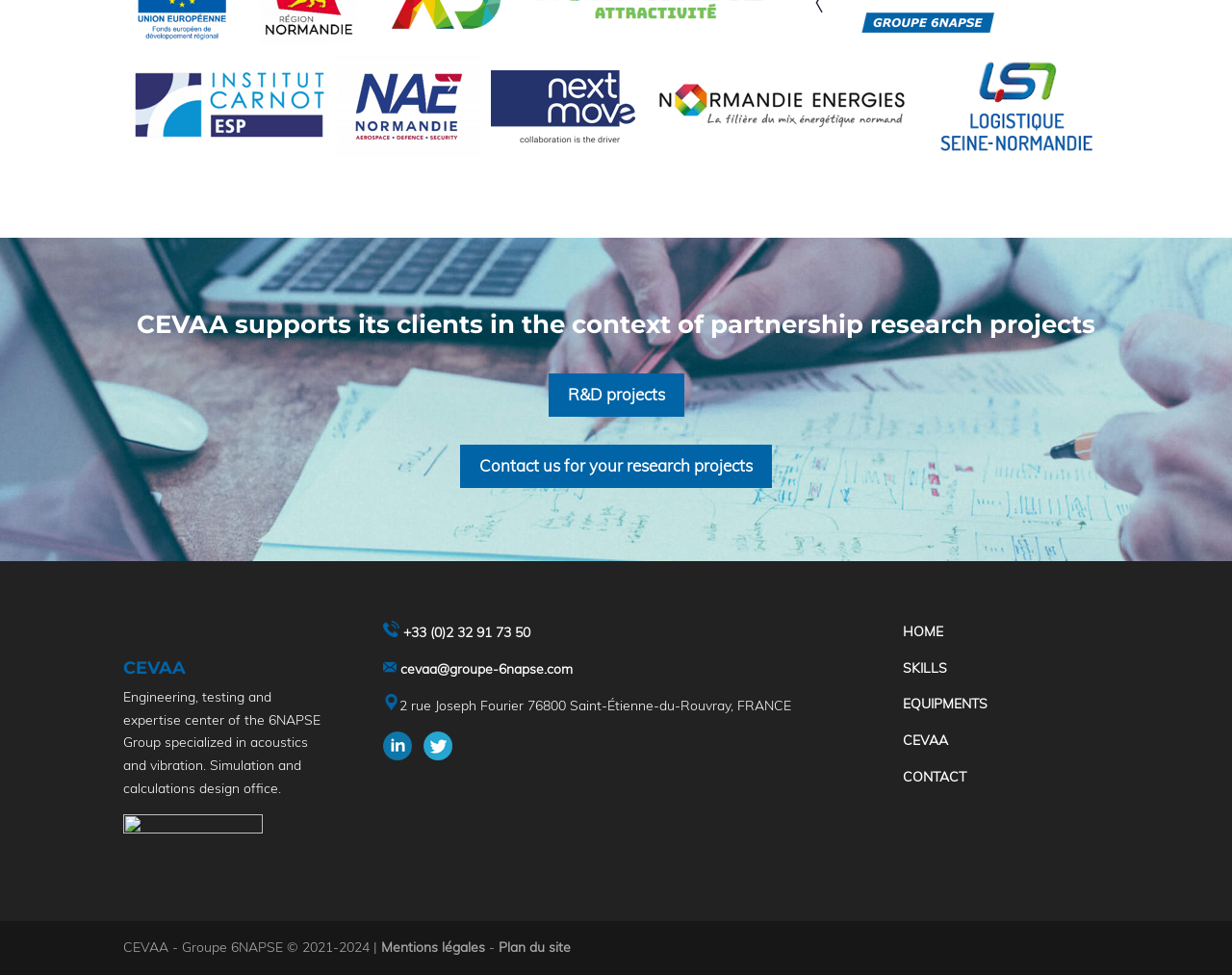Find the bounding box coordinates of the area to click in order to follow the instruction: "Contact the US Media Team".

None